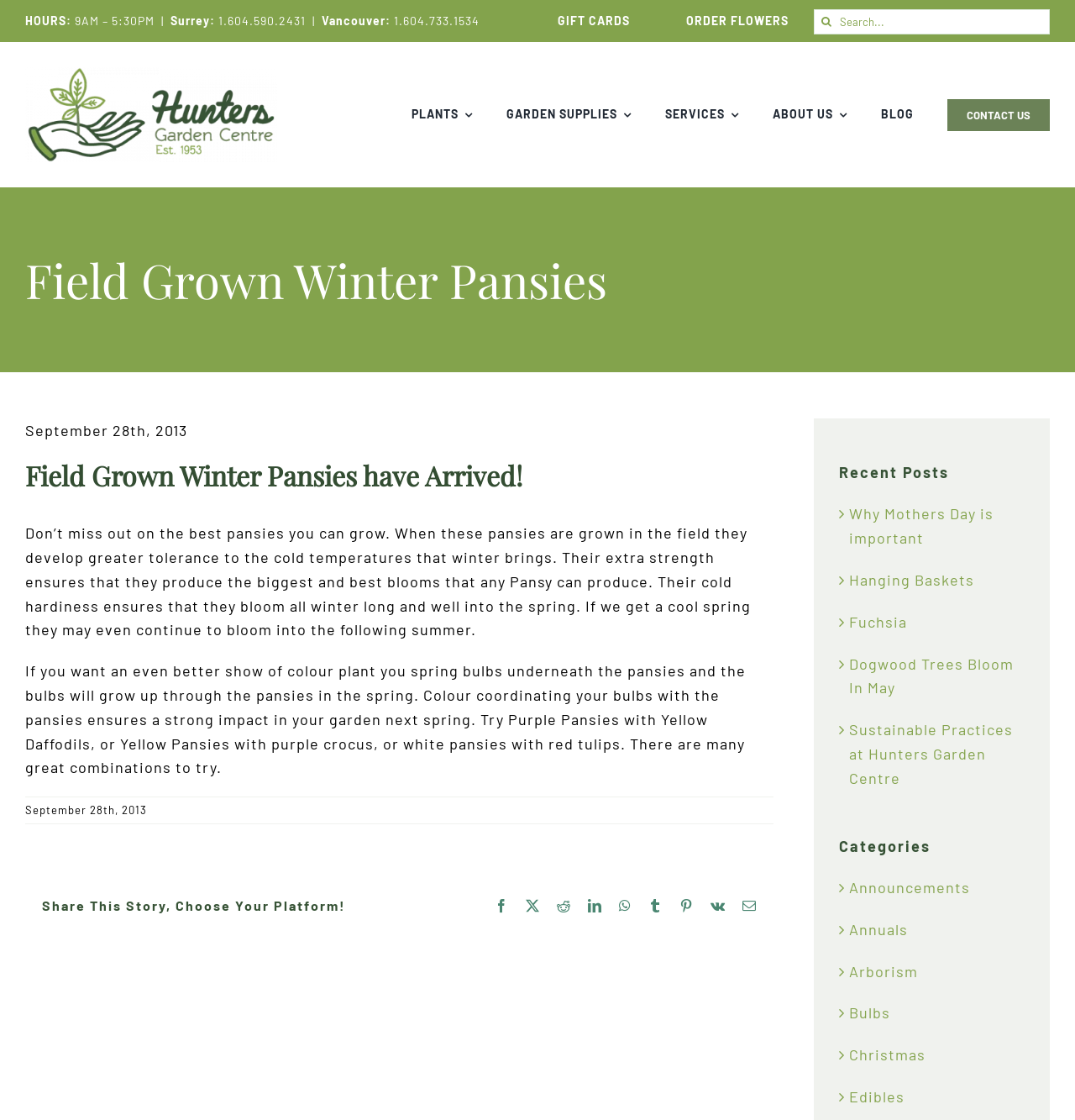Identify the bounding box coordinates of the section to be clicked to complete the task described by the following instruction: "Order flowers". The coordinates should be four float numbers between 0 and 1, formatted as [left, top, right, bottom].

[0.638, 0.012, 0.733, 0.025]